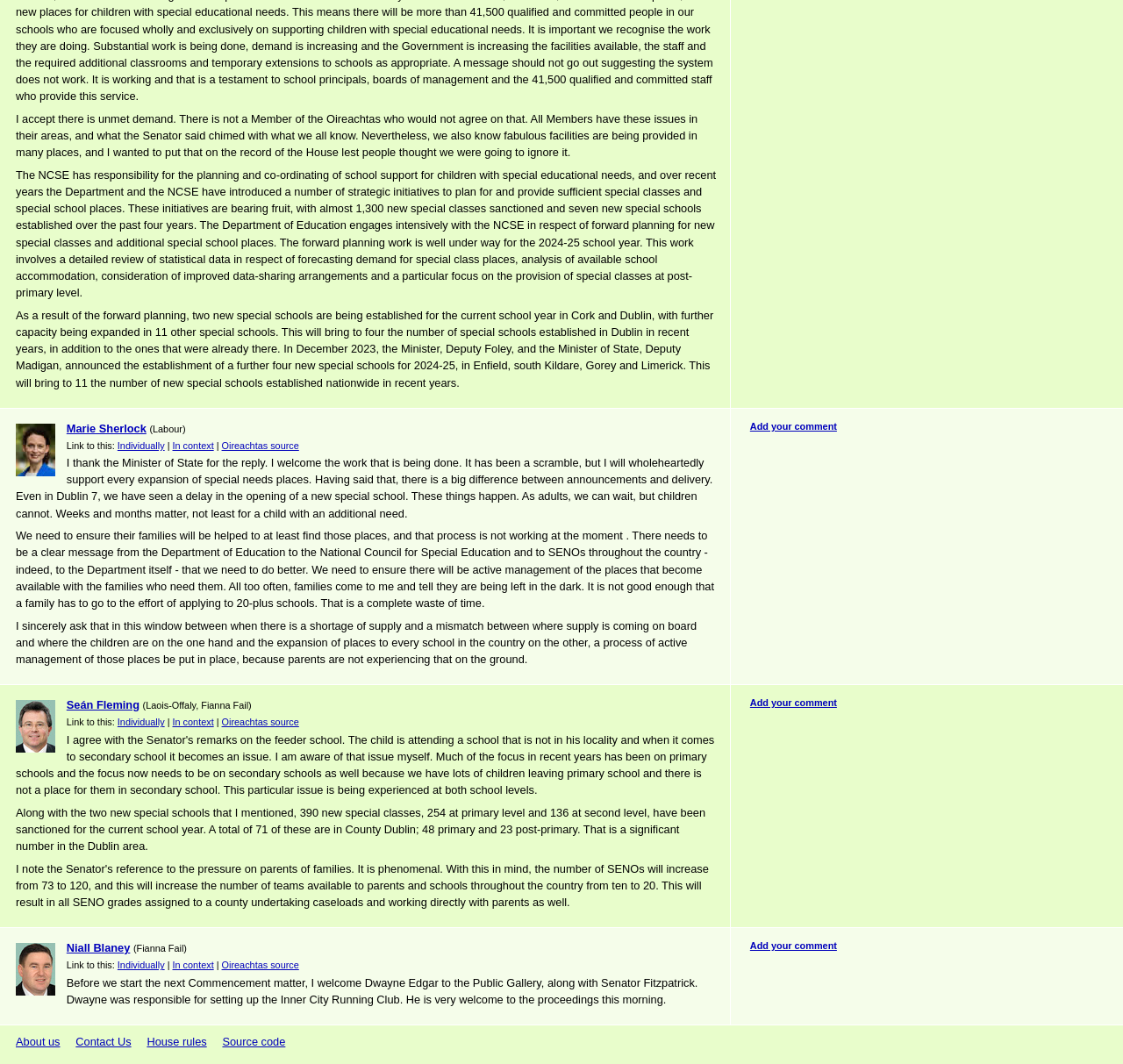What is the main topic of discussion?
Please craft a detailed and exhaustive response to the question.

Based on the text content, it appears that the main topic of discussion is special educational needs, as multiple speakers are discussing the provision of special classes and schools for children with special needs.